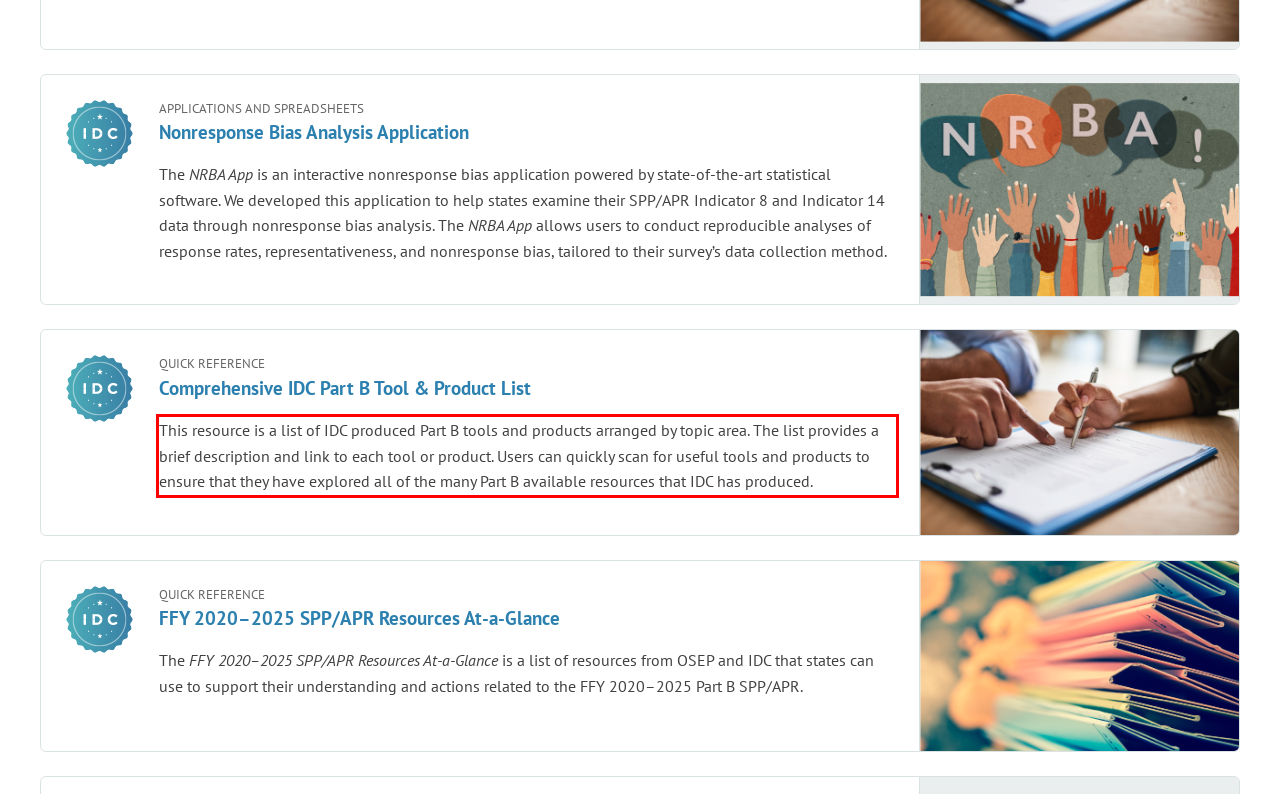You are provided with a screenshot of a webpage that includes a UI element enclosed in a red rectangle. Extract the text content inside this red rectangle.

This resource is a list of IDC produced Part B tools and products arranged by topic area. The list provides a brief description and link to each tool or product. Users can quickly scan for useful tools and products to ensure that they have explored all of the many Part B available resources that IDC has produced.